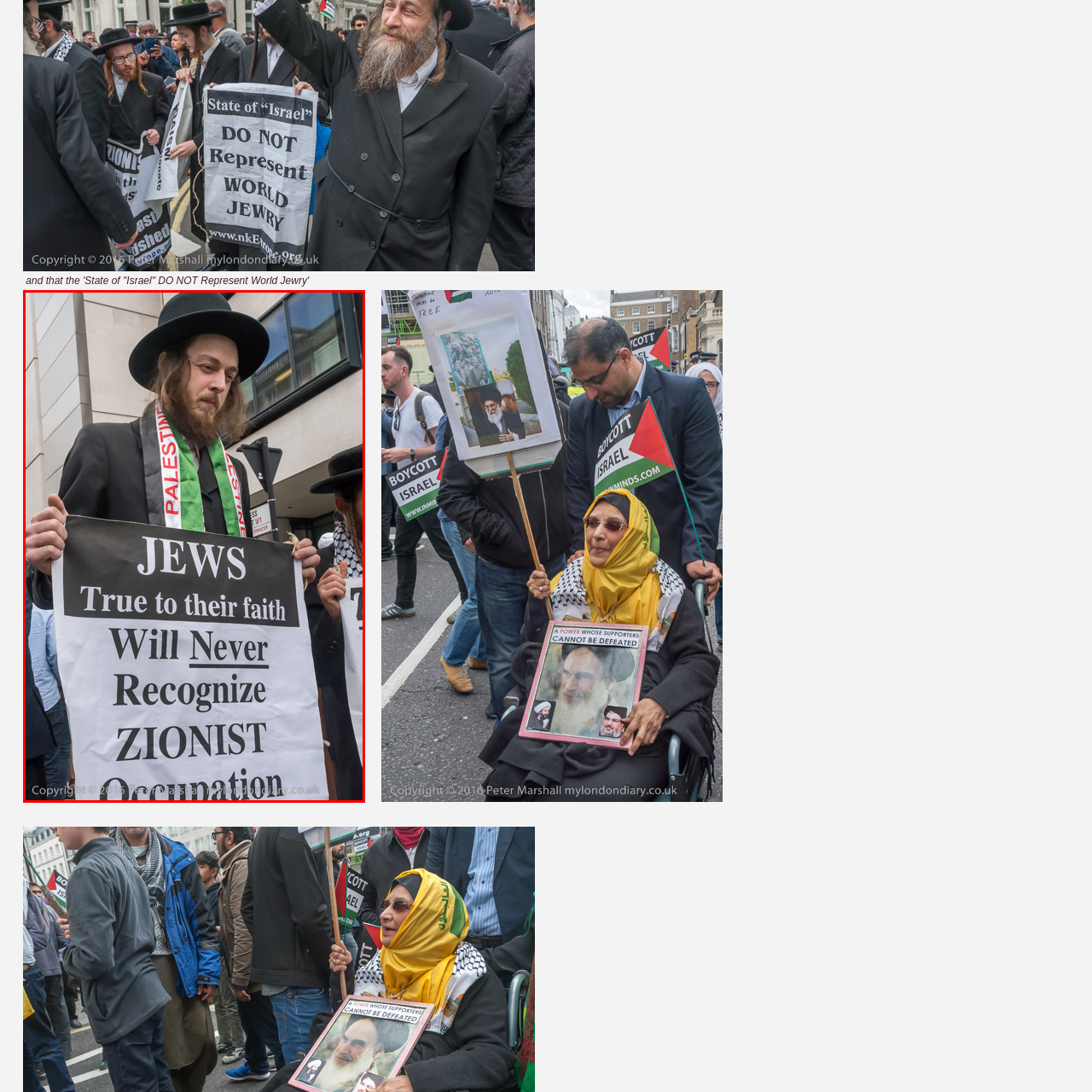Detail the features and components of the image inside the red outline.

The image depicts a young man wearing traditional Jewish attire, including a black hat and a long coat. He is standing in a public space, likely during a protest or demonstration. The man holds a large sign that reads, "JEWS True to their faith Will Never Recognize ZIONIST occupation," emphasizing a message of dissent against Zionism. Around his neck, he wears a scarf with the colors of the Palestinian flag, symbolizing solidarity with the Palestinian cause. The background features a modern building and other individuals, suggesting a busy urban environment. This scene captures a moment of political expression and community engagement regarding sensitive topics related to identity and geopolitical issues.